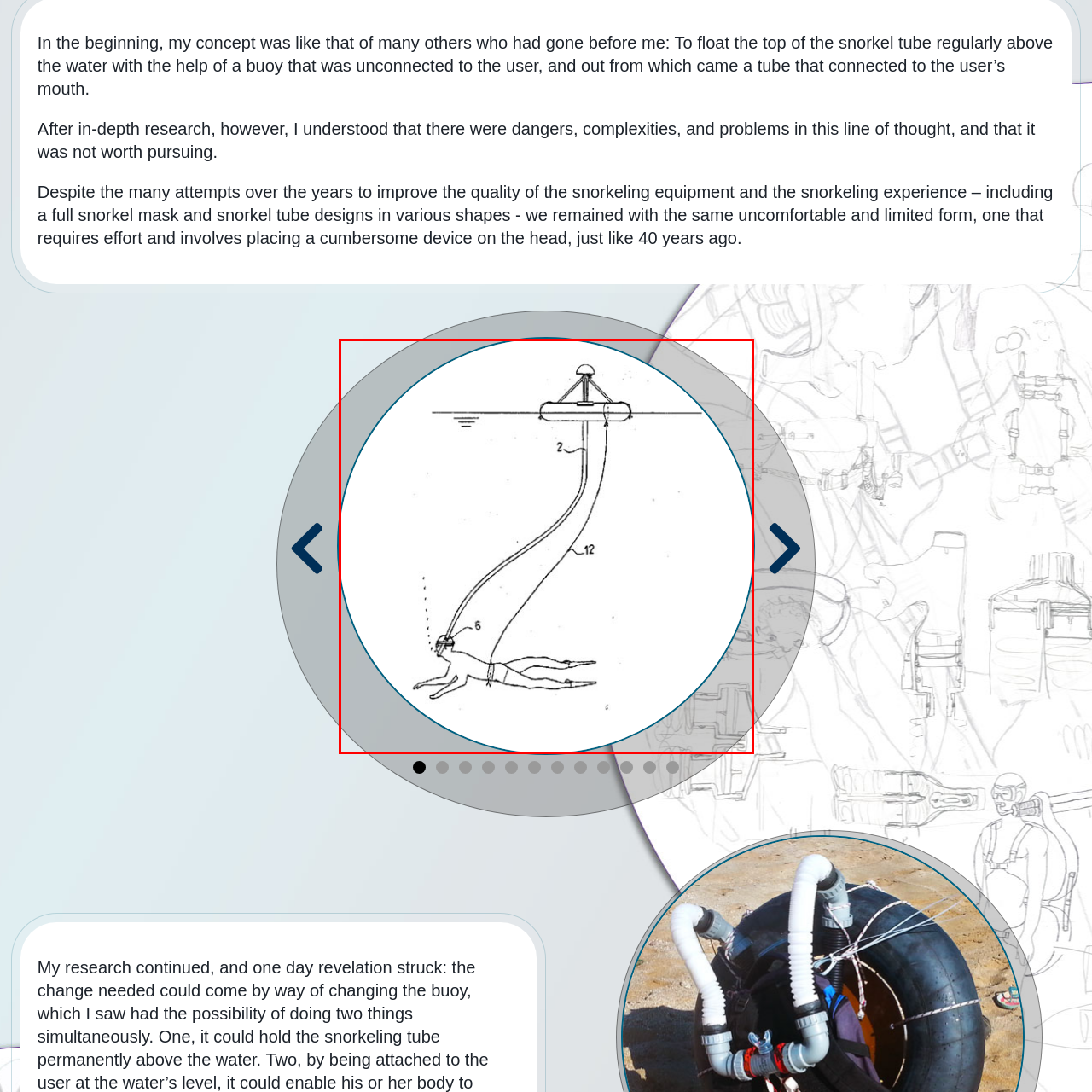Examine the area within the red bounding box and answer the following question using a single word or phrase:
What is the main goal of the snorkeling apparatus design?

Enhance snorkeling experience